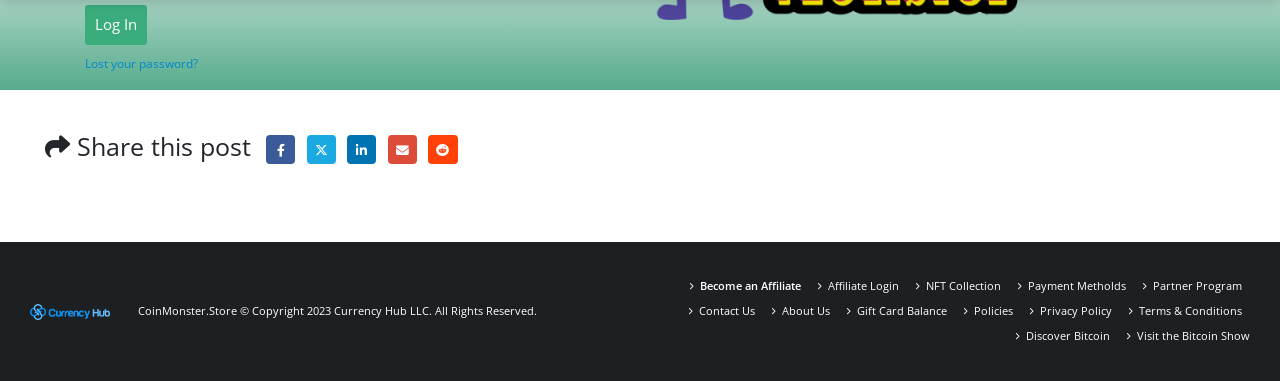How many social media links are available?
Using the information from the image, provide a comprehensive answer to the question.

I counted the number of social media links by looking at the elements with icons and text, such as Facebook, Twitter, LinkedIn, Email, and Reddit, which are located near the heading 'Share this post'. There are 5 social media links in total.